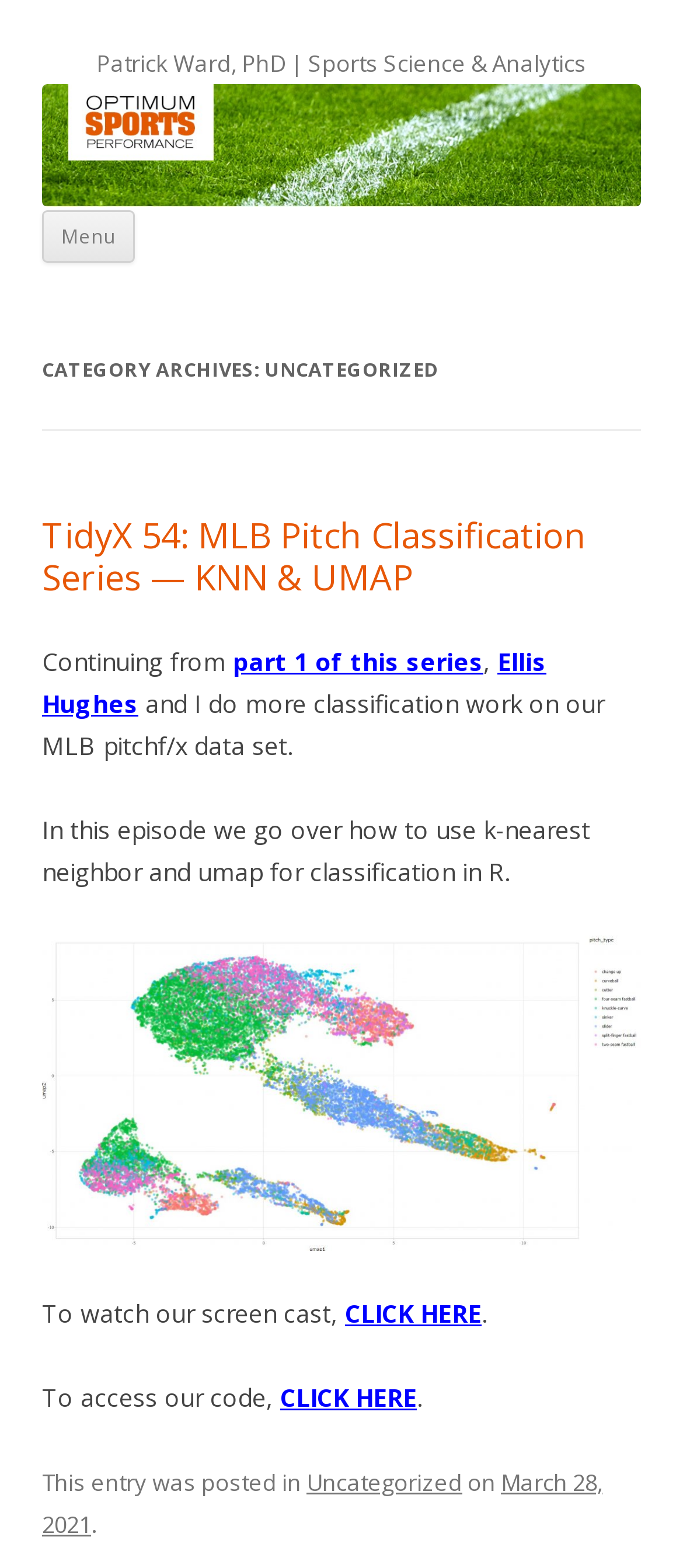Use a single word or phrase to respond to the question:
What is the category of the latest article?

Uncategorized